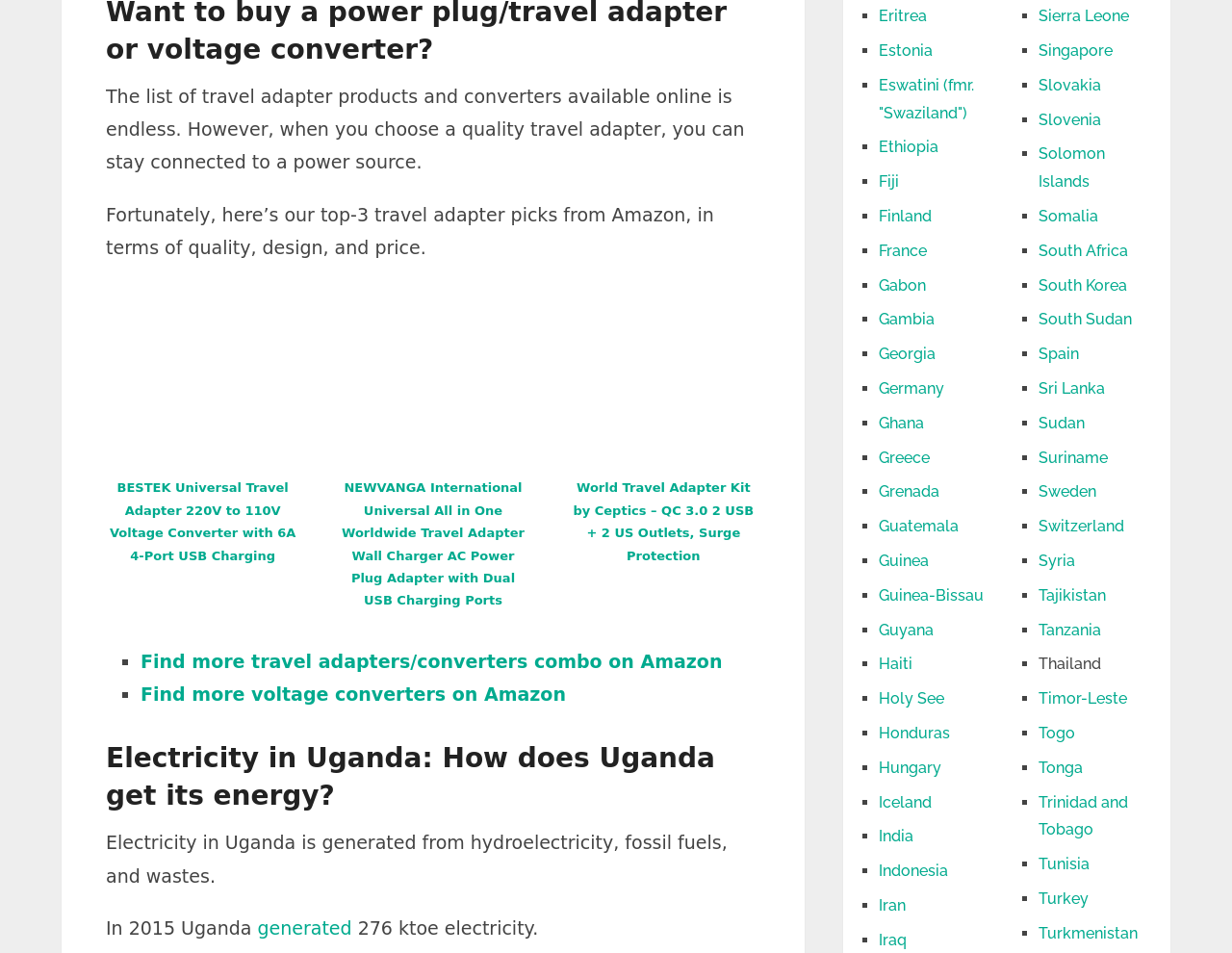Please identify the bounding box coordinates of the element that needs to be clicked to execute the following command: "Click on the link to find more travel adapters/converters combo on Amazon". Provide the bounding box using four float numbers between 0 and 1, formatted as [left, top, right, bottom].

[0.114, 0.683, 0.586, 0.705]